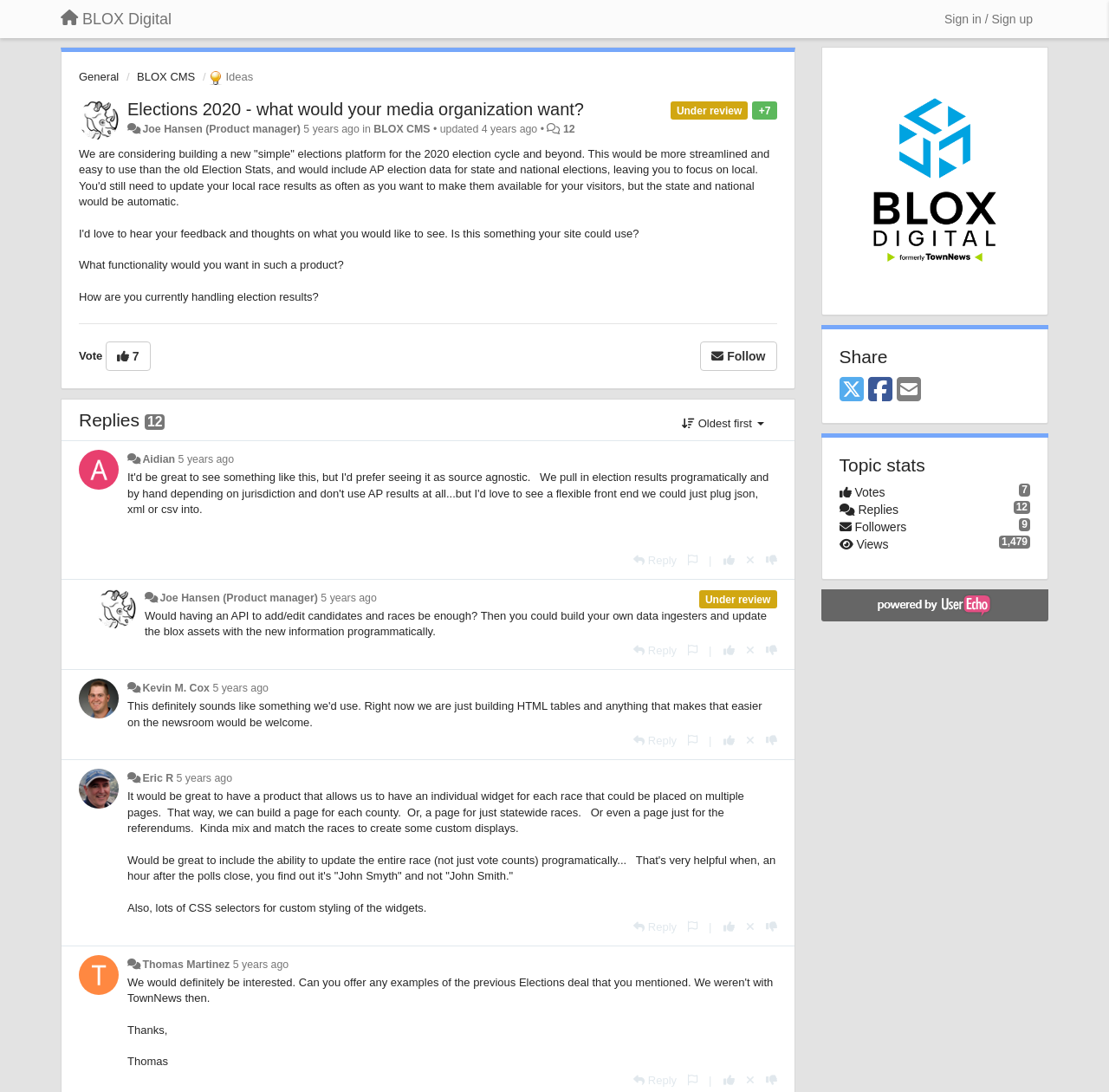Provide the bounding box coordinates for the UI element that is described by this text: "Sign in / Sign up". The coordinates should be in the form of four float numbers between 0 and 1: [left, top, right, bottom].

[0.845, 0.004, 0.938, 0.031]